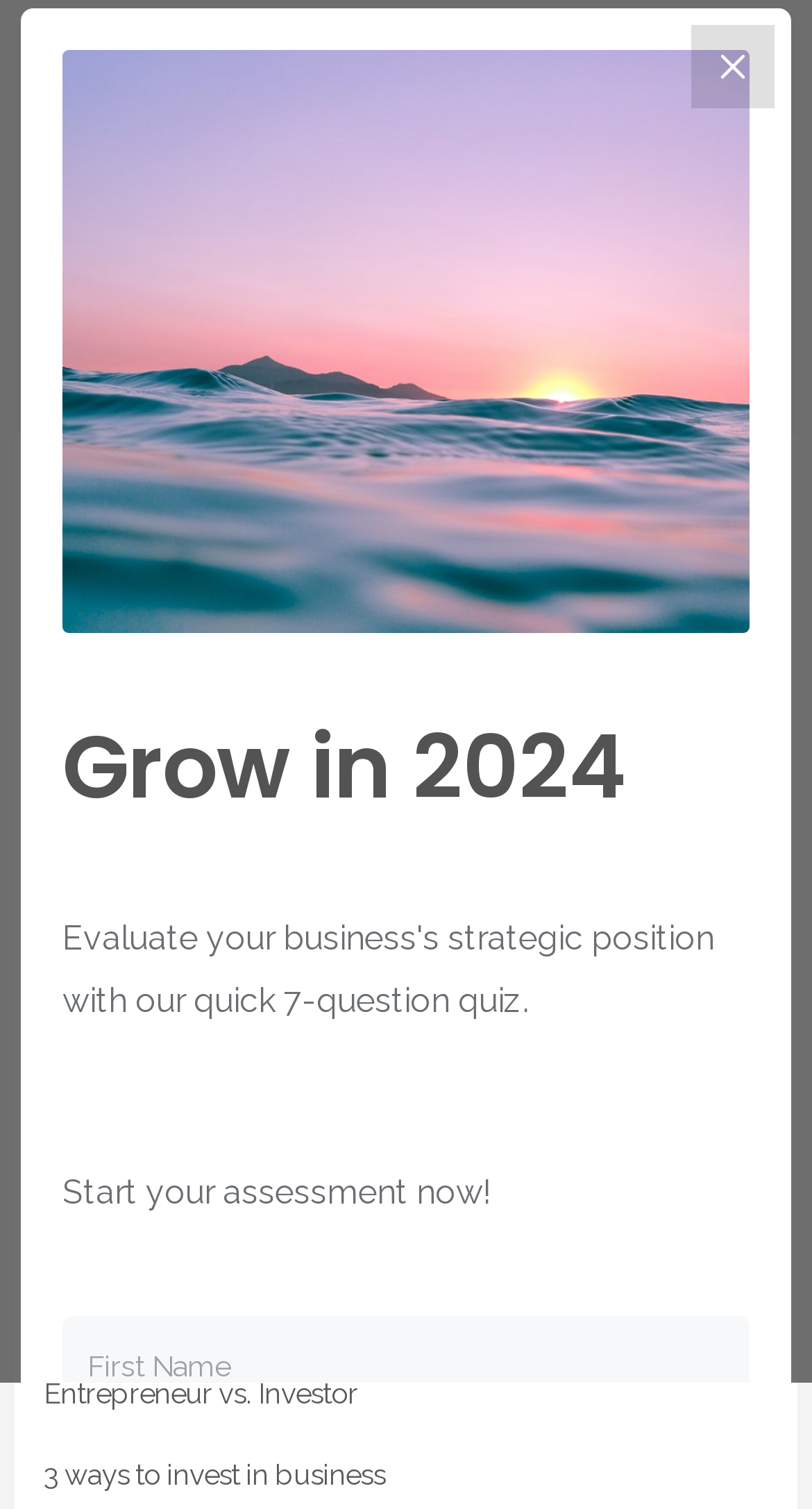What is the topic of the upcoming content?
Use the screenshot to answer the question with a single word or phrase.

Entrepreneur vs. Investor